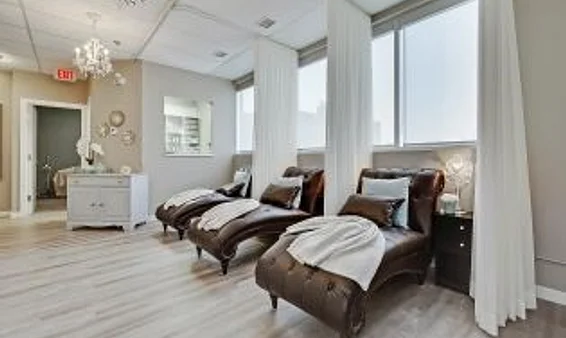What type of treatments are offered in this space?
Look at the image and respond to the question as thoroughly as possible.

The caption states that this tranquil environment is 'indicative of a dedicated space for practices such as naturopathic consultations, IV therapy, and other natural healing treatments offered by naturopathic doctors', providing information about the types of treatments offered in this space.